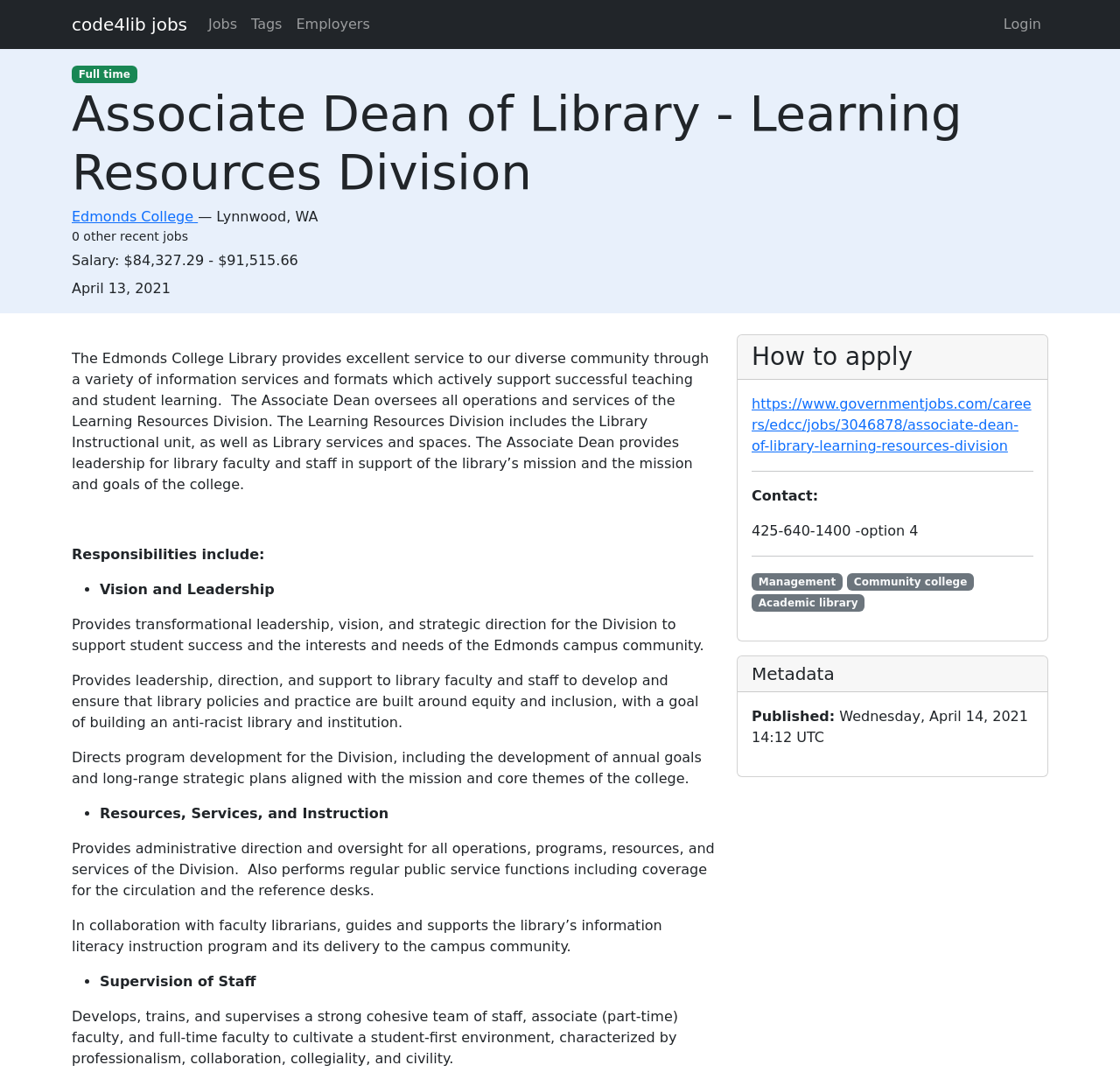Respond to the question below with a single word or phrase: What is the salary range for the job?

$84,327.29 - $91,515.66